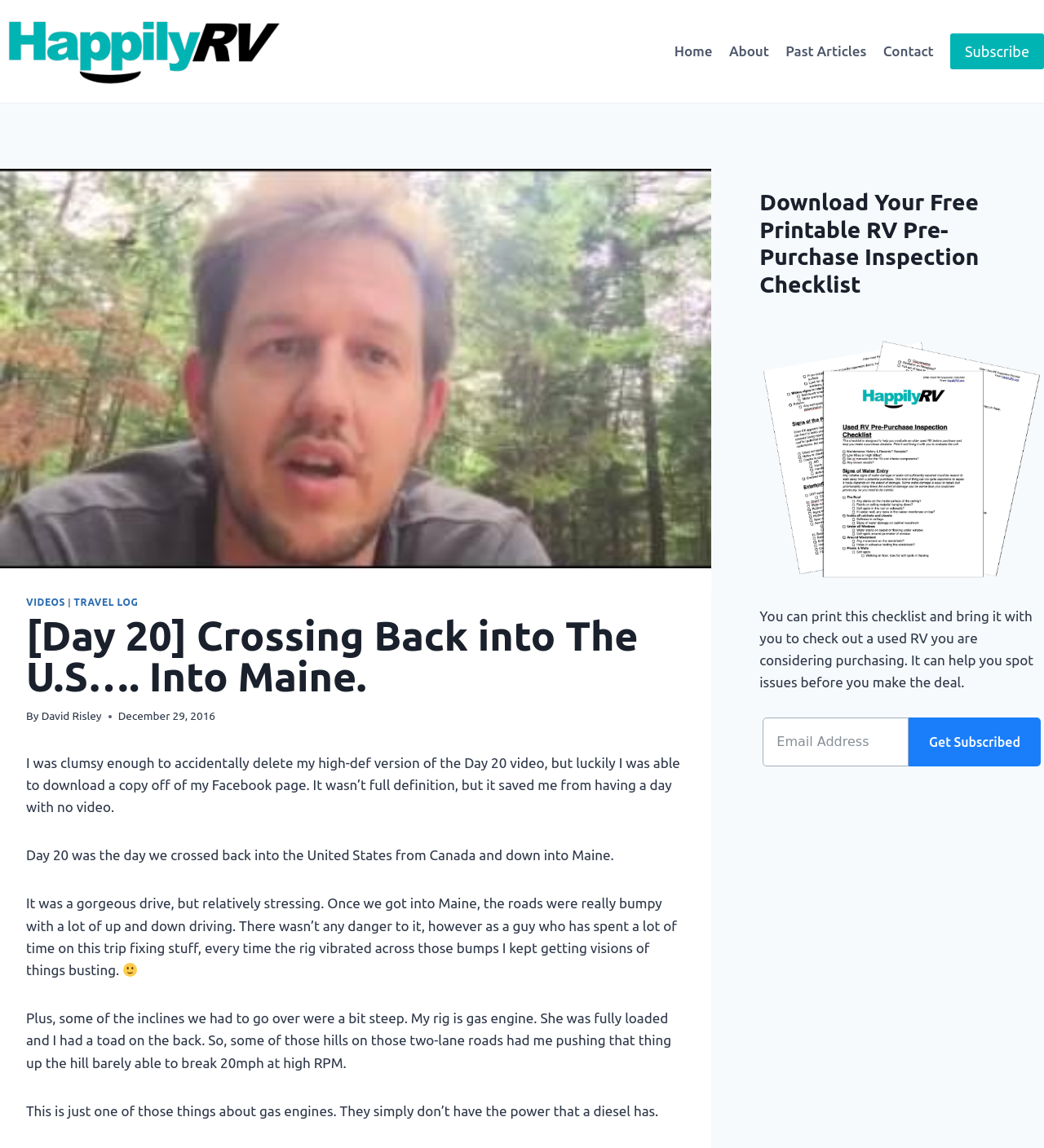Provide the bounding box coordinates of the HTML element this sentence describes: "Travel Log".

[0.071, 0.52, 0.132, 0.529]